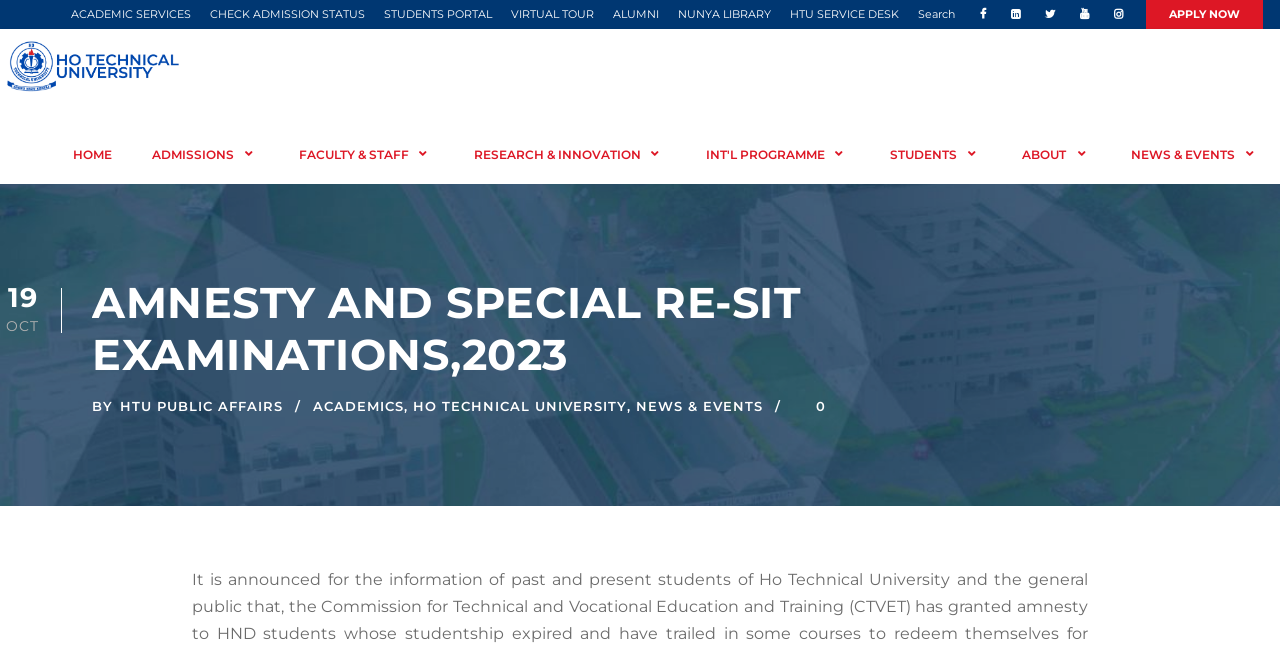Please determine the bounding box of the UI element that matches this description: CHECK ADMISSION STATUS. The coordinates should be given as (top-left x, top-left y, bottom-right x, bottom-right y), with all values between 0 and 1.

[0.164, 0.011, 0.285, 0.04]